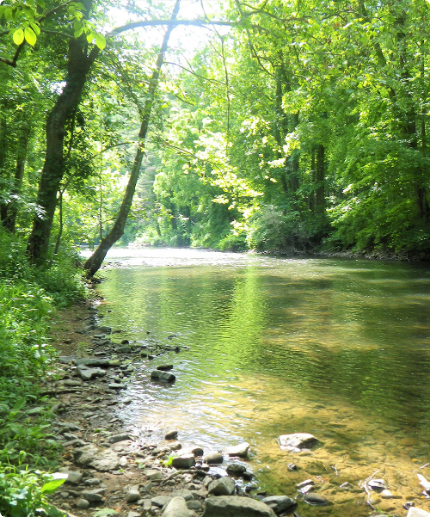Provide an in-depth description of the image you see.

The image captures a serene view of the South River, framed by lush greenery on a bright, sunlit day. The water flows gently, reflecting the vivid greens of the surrounding trees and the clear sky above. Smooth stones line the riverbank, hinting at a peaceful spot ideal for fishing or relaxation. This picturesque landscape is representative of the natural beauty that the Shenandoah Valley holds, making it a perfect location for trout fishing enthusiasts and nature lovers alike. The image invites viewers to connect with the tranquil environment, emphasizing the allure of outdoor adventures in this scenic area.